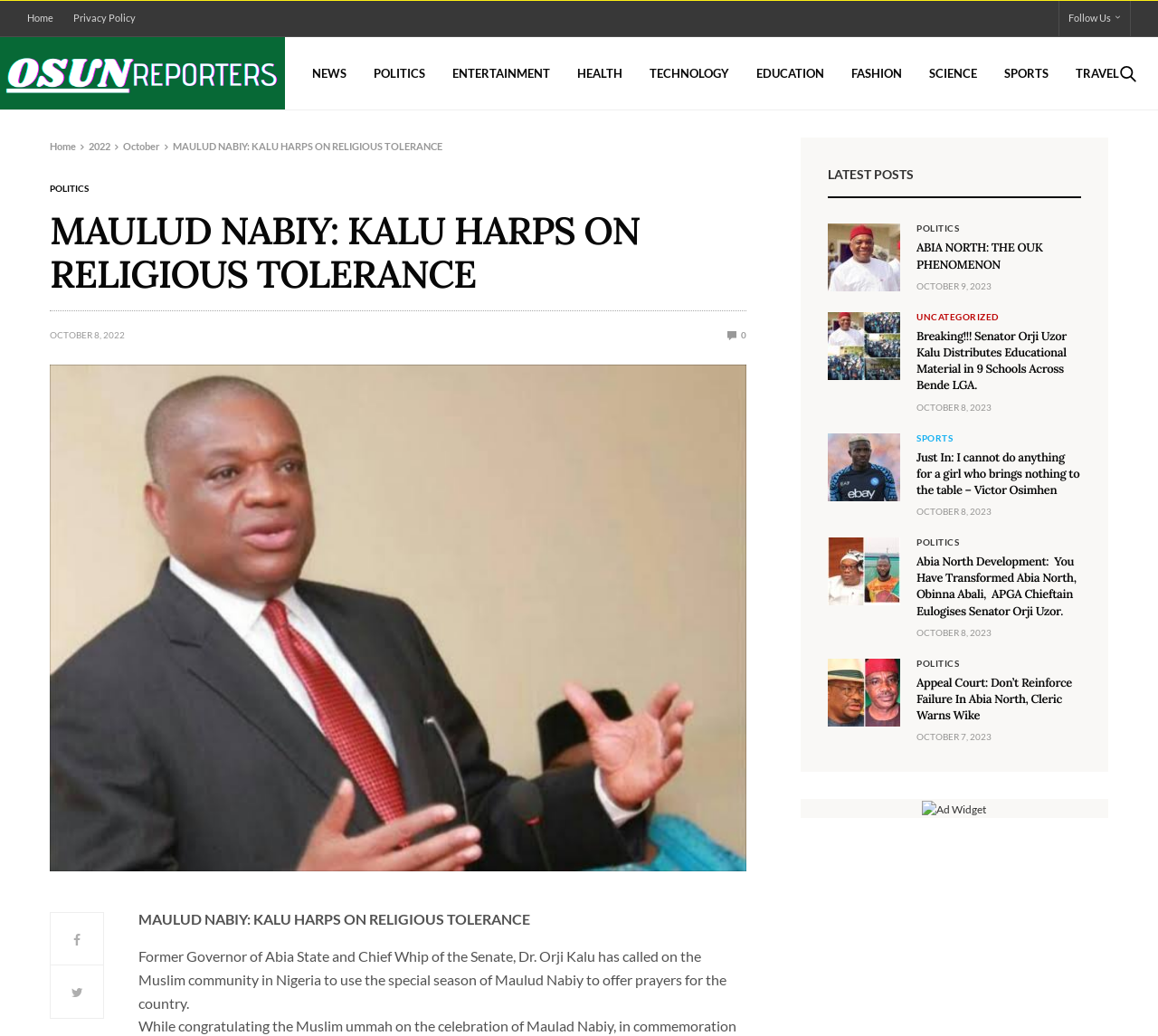Please mark the clickable region by giving the bounding box coordinates needed to complete this instruction: "Click on the Home link".

[0.023, 0.0, 0.054, 0.035]